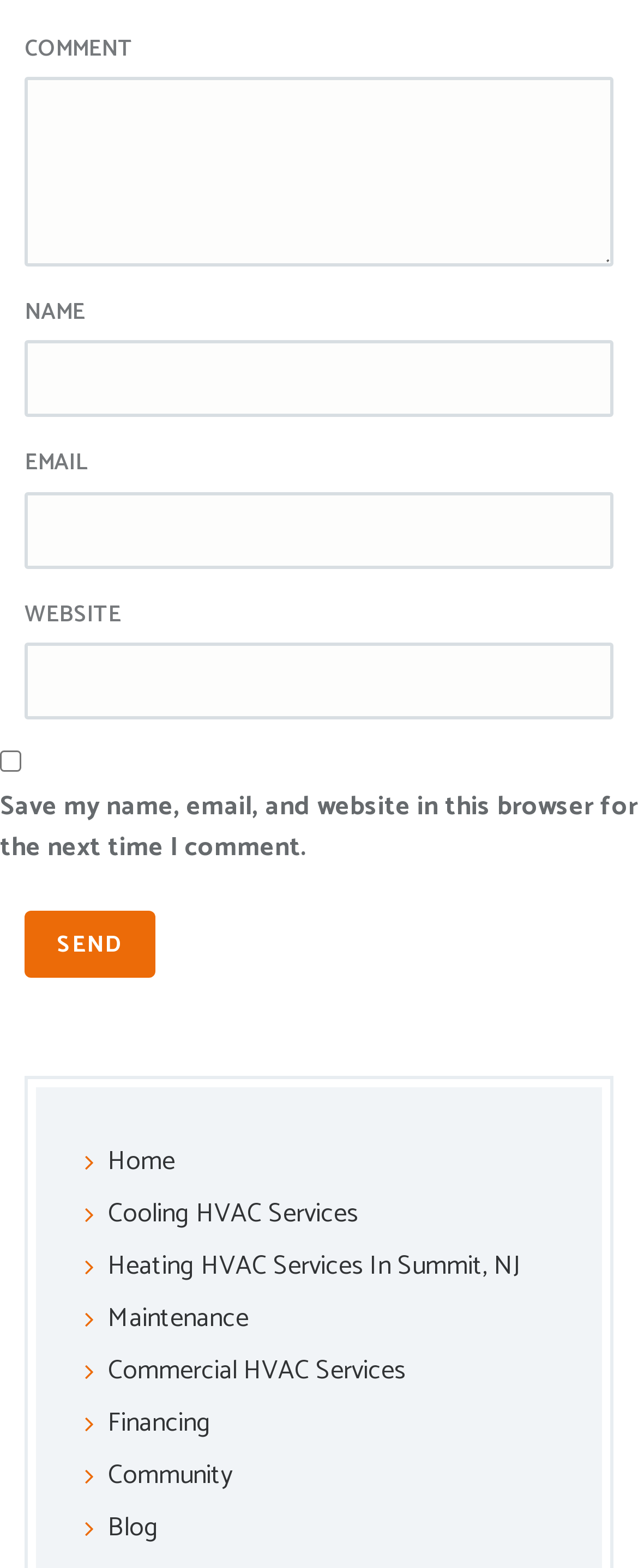Respond with a single word or phrase:
What is the required information to leave a comment?

Name, email, and website